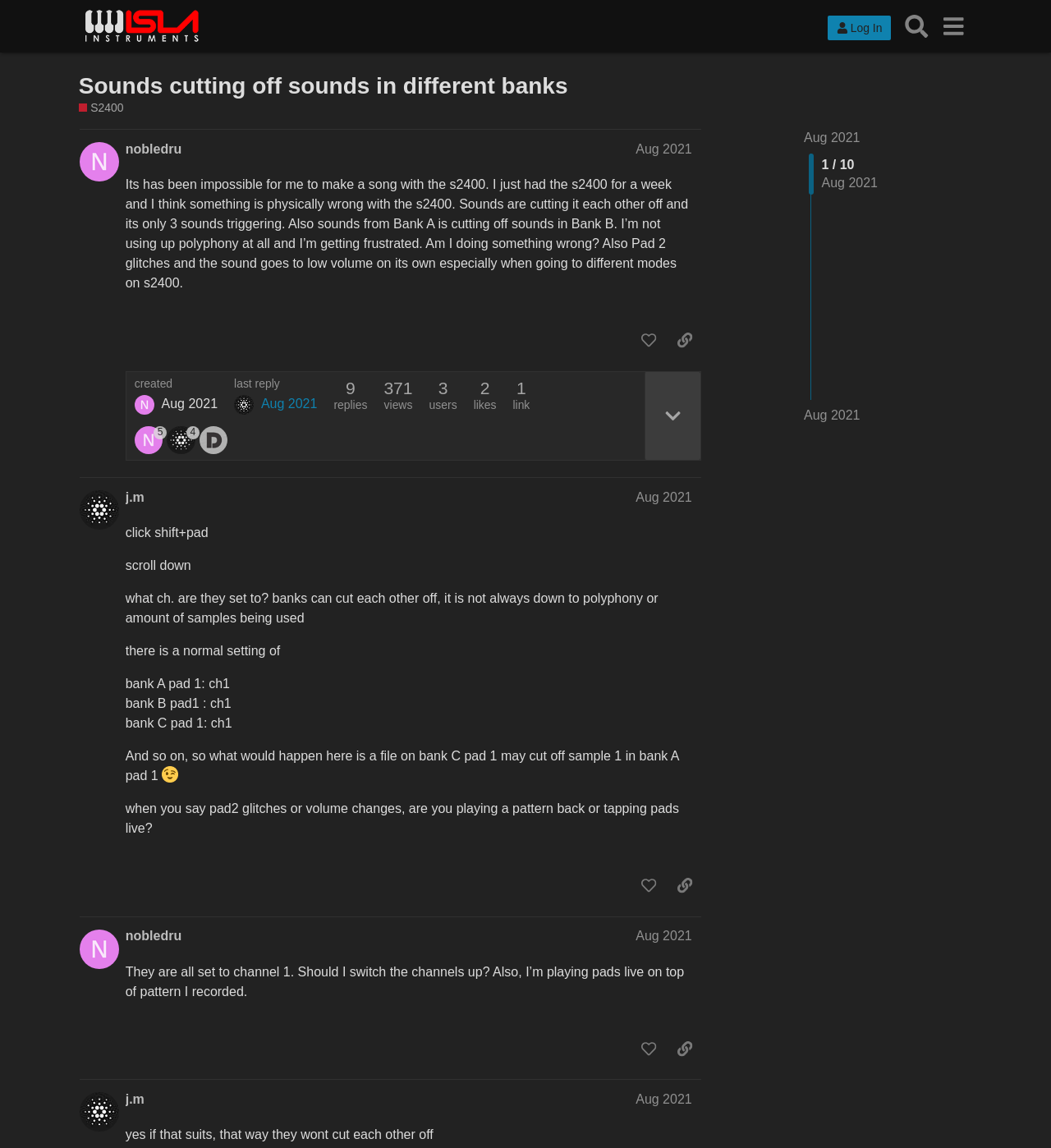What is the issue with the S2400?
Based on the image, give a one-word or short phrase answer.

Sounds cutting off